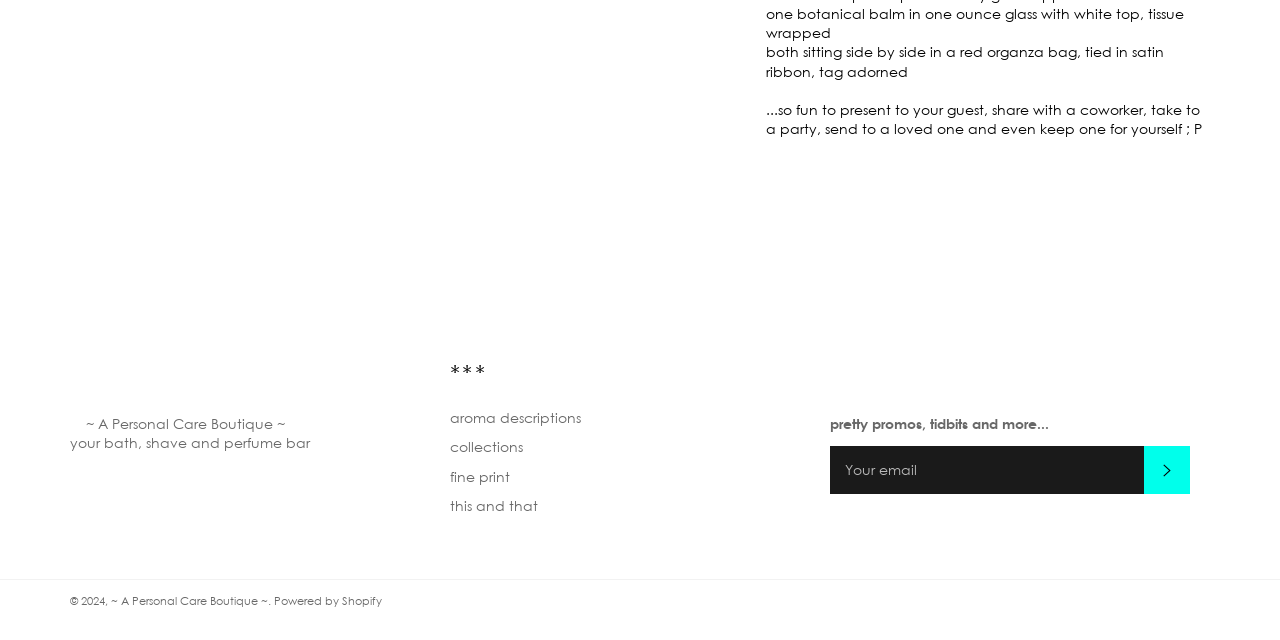Identify the bounding box for the UI element specified in this description: "Subscribe". The coordinates must be four float numbers between 0 and 1, formatted as [left, top, right, bottom].

[0.894, 0.697, 0.93, 0.772]